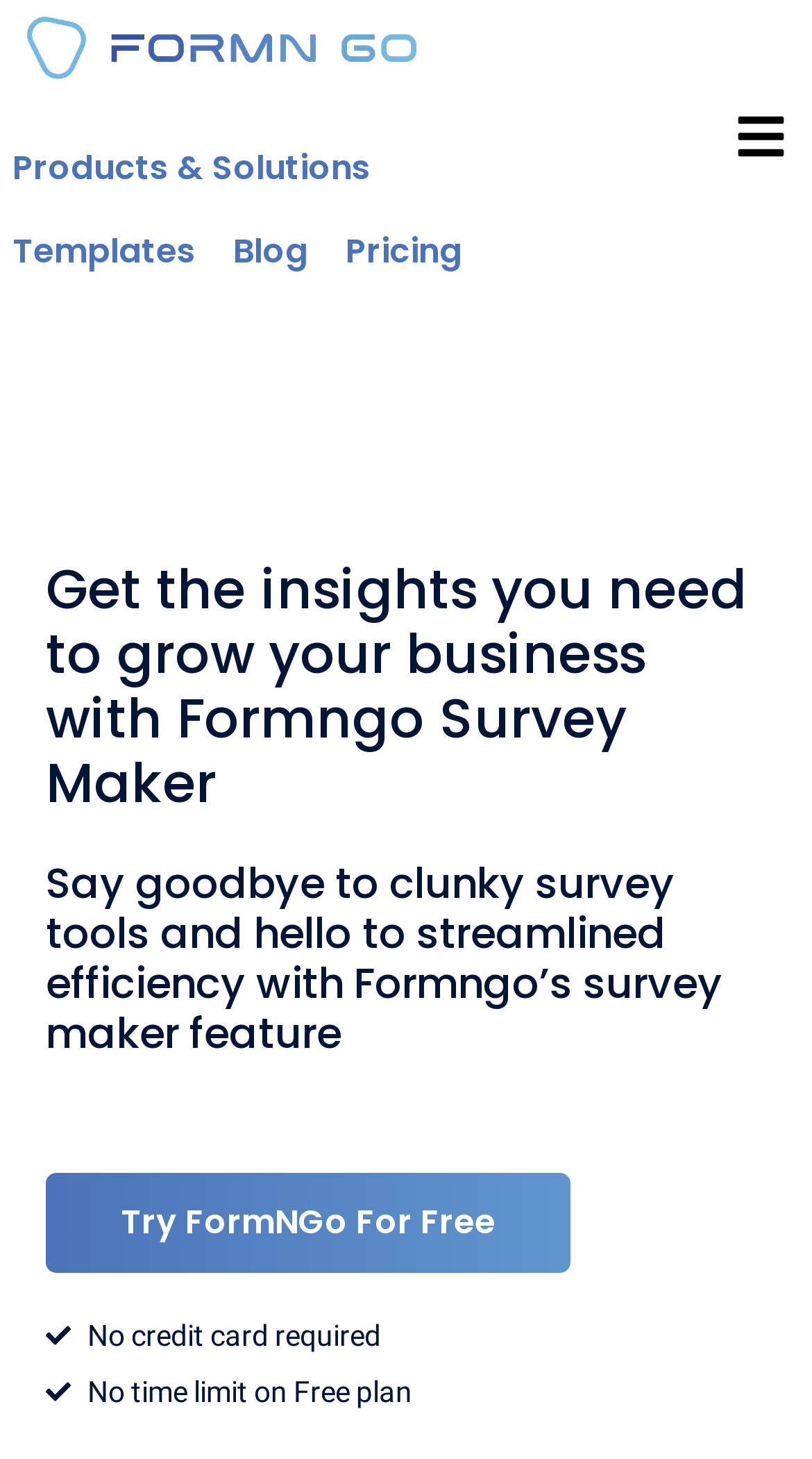What is the call-to-action button? Based on the screenshot, please respond with a single word or phrase.

Try FormNGo For Free